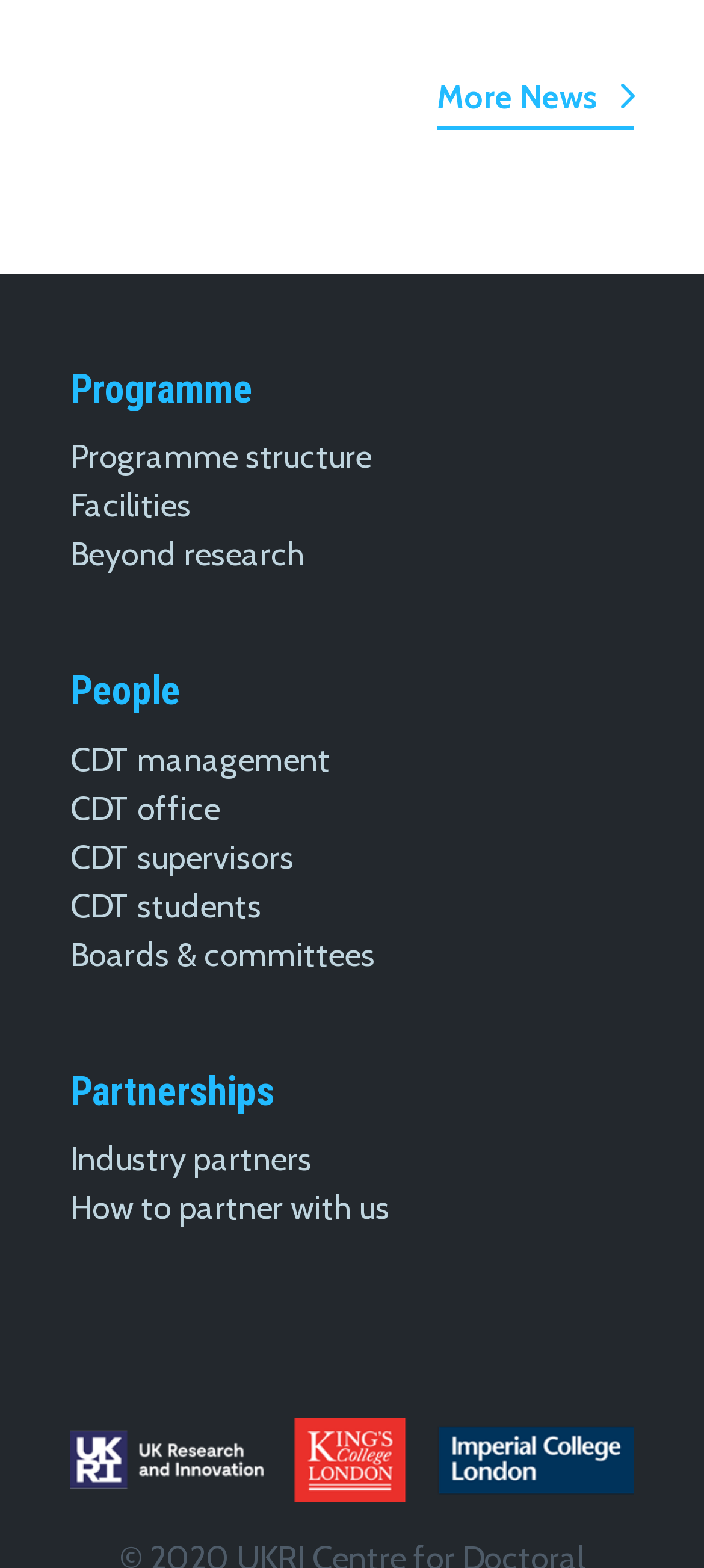Show me the bounding box coordinates of the clickable region to achieve the task as per the instruction: "Learn about facilities".

[0.1, 0.31, 0.272, 0.335]